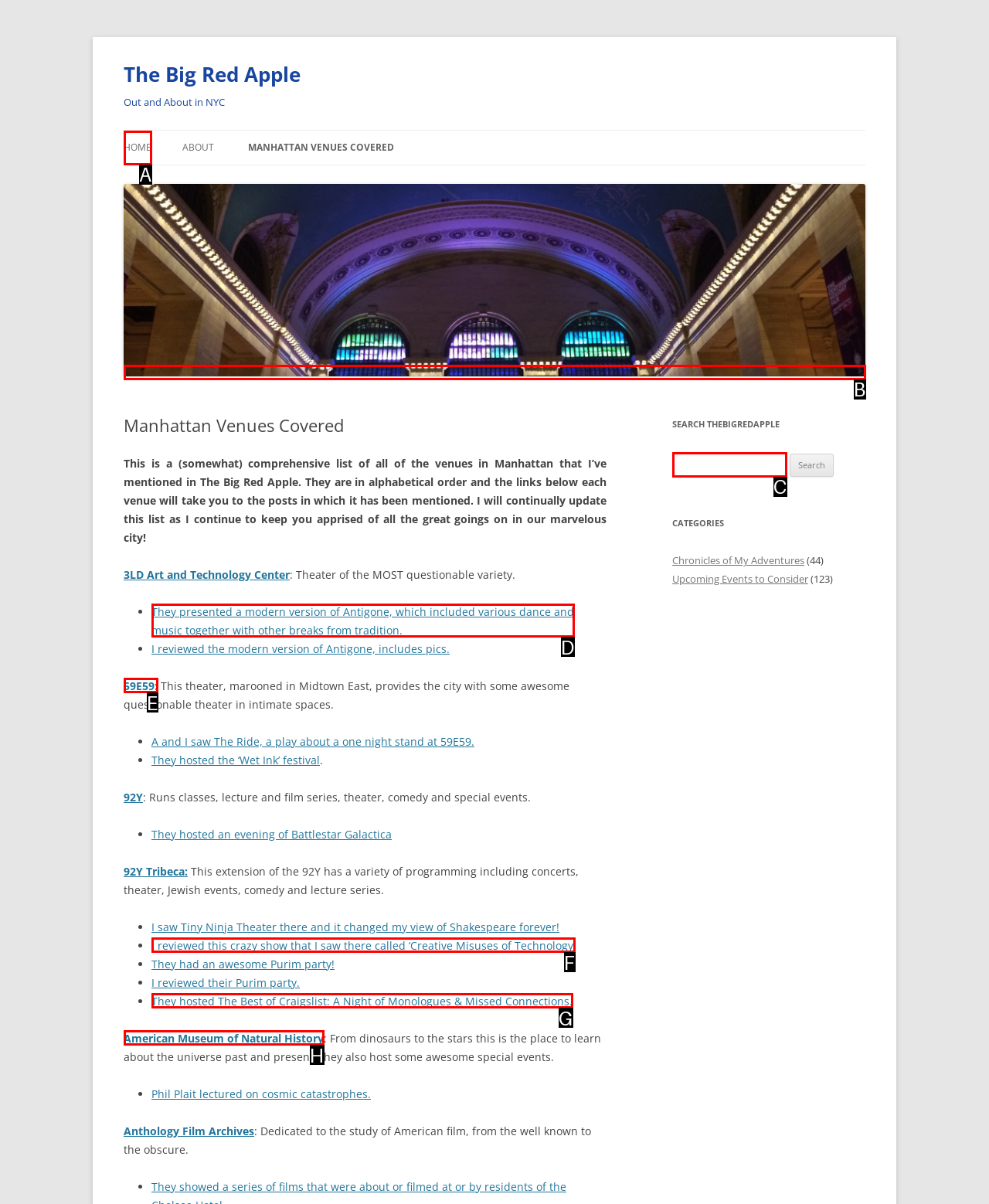From the options shown, which one fits the description: American Museum of Natural History? Respond with the appropriate letter.

H